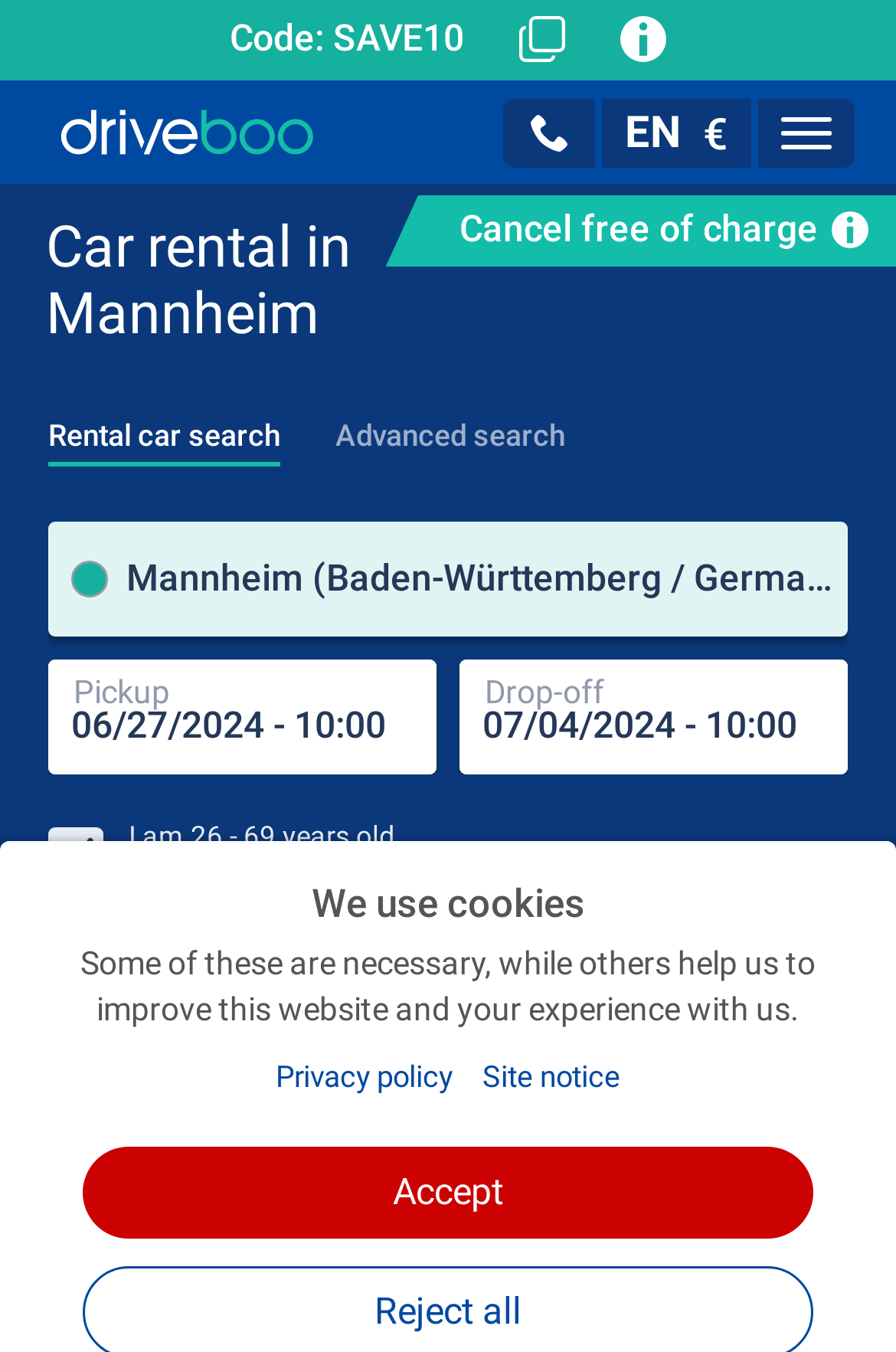Identify and provide the text content of the webpage's primary headline.

Car rental in Mannheim